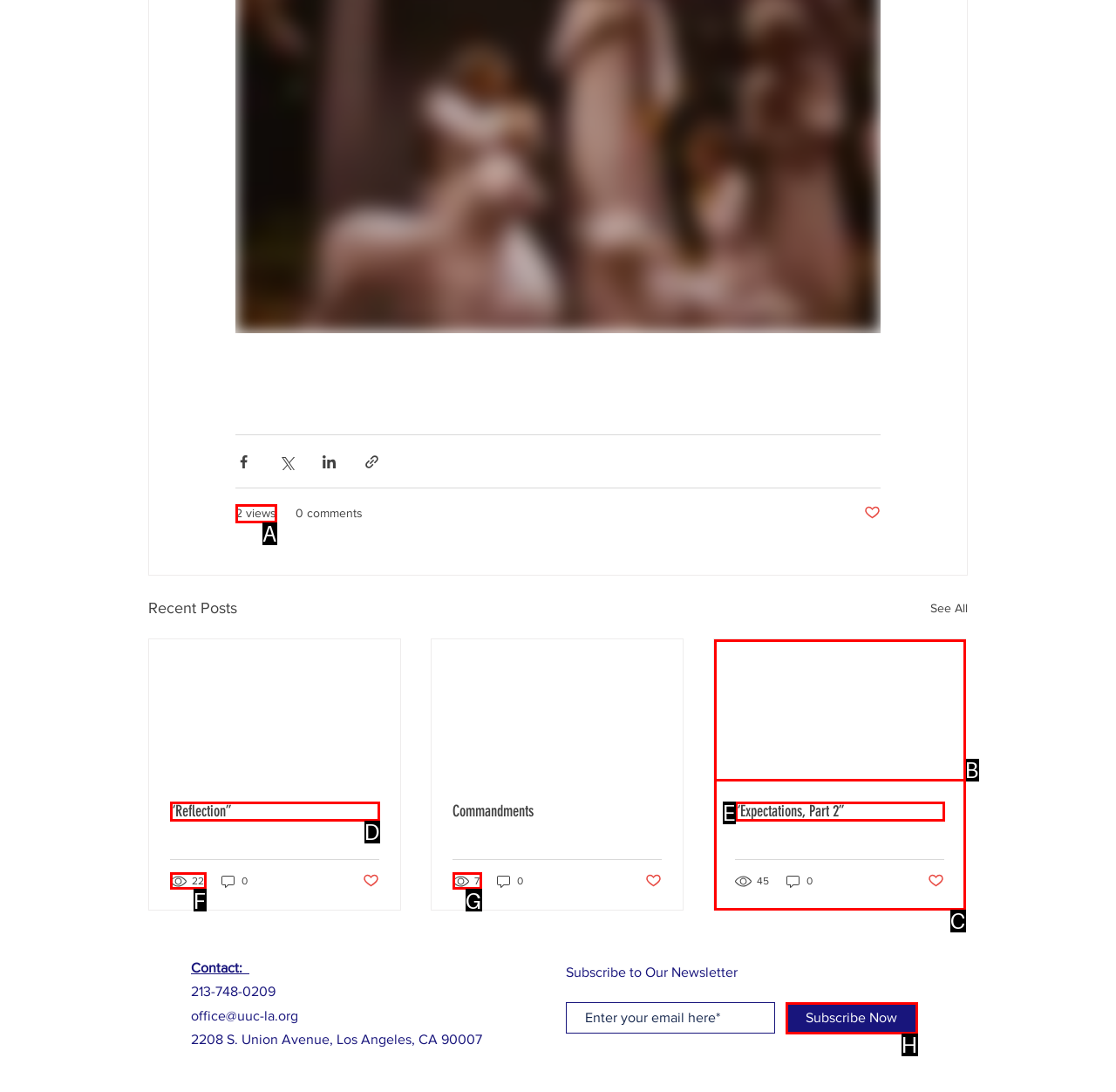Identify the option that best fits this description: “Reflection”
Answer with the appropriate letter directly.

D